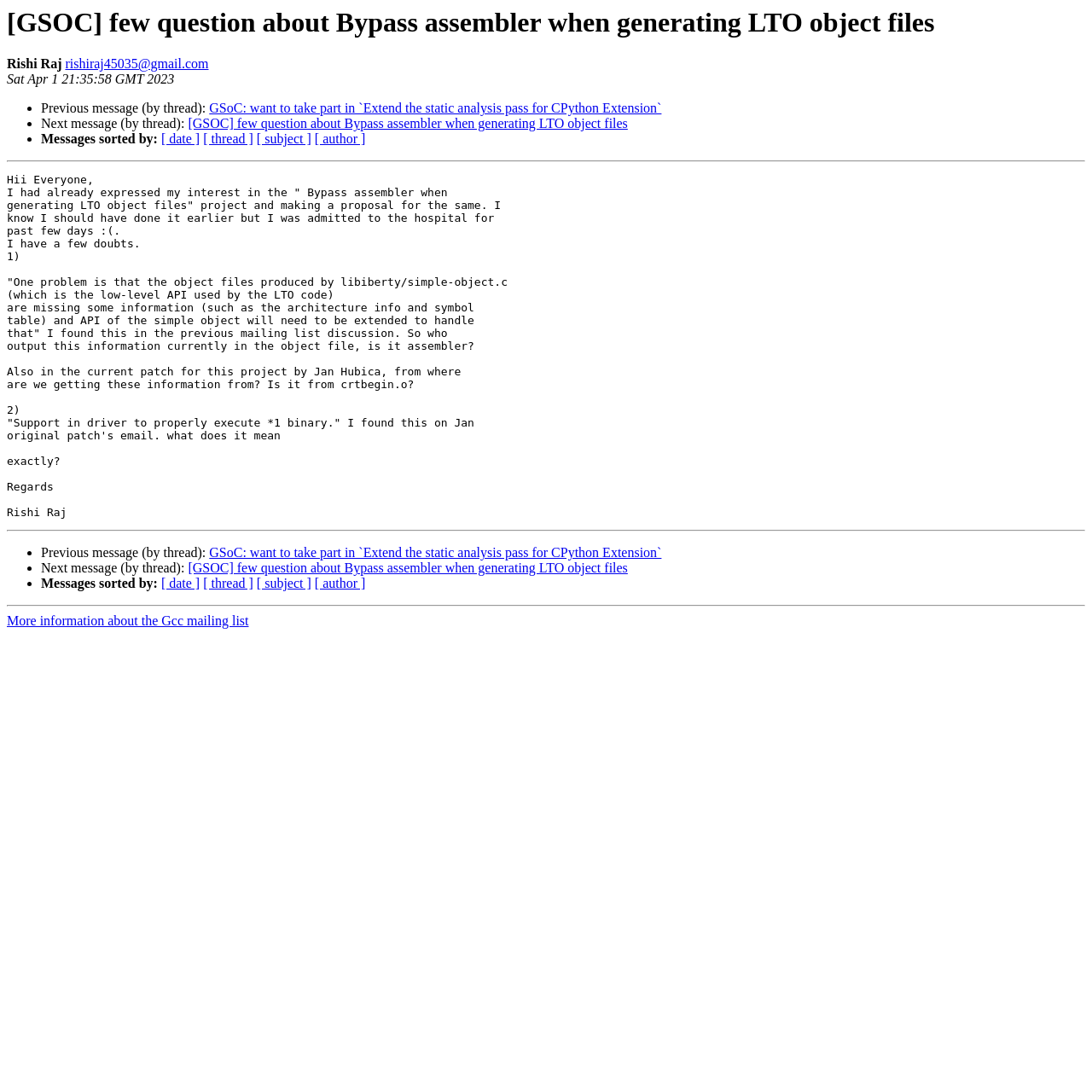Identify the bounding box coordinates of the region that should be clicked to execute the following instruction: "Log in with ORCID Single Sign-On".

None